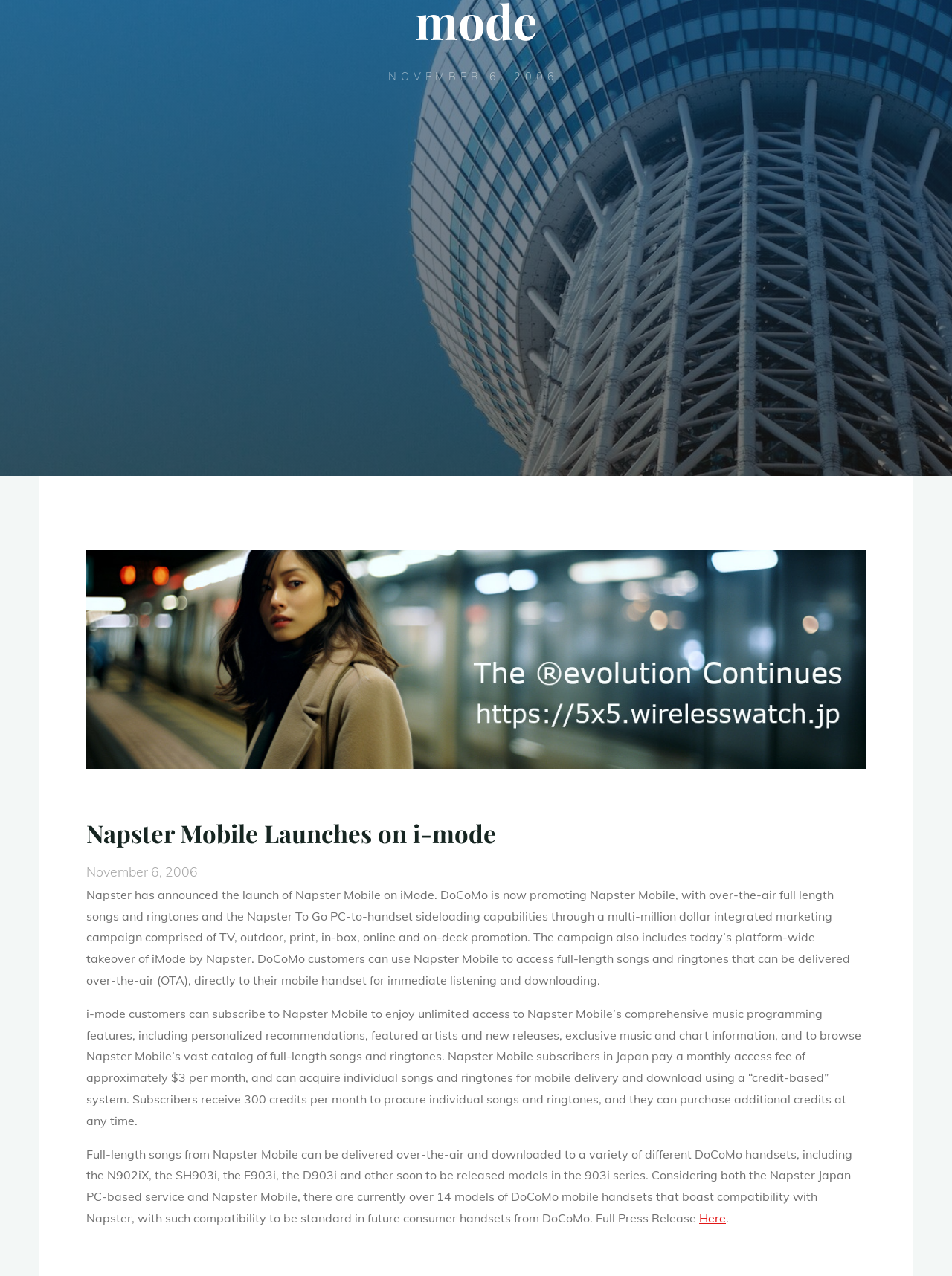Provide the bounding box coordinates of the HTML element described by the text: "Here".

[0.734, 0.949, 0.762, 0.96]